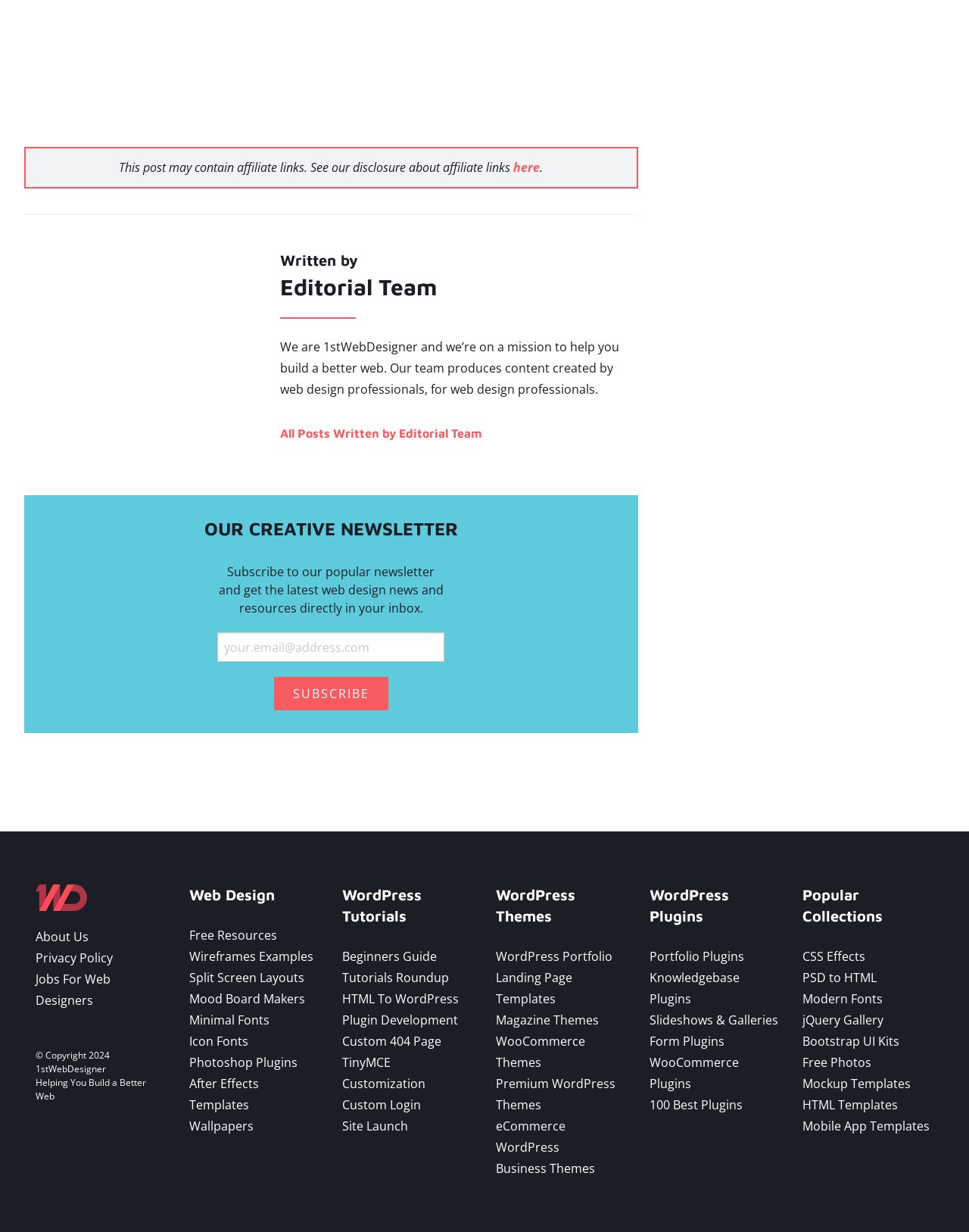Determine the bounding box coordinates for the clickable element to execute this instruction: "Learn about Web Design". Provide the coordinates as four float numbers between 0 and 1, i.e., [left, top, right, bottom].

[0.195, 0.718, 0.33, 0.735]